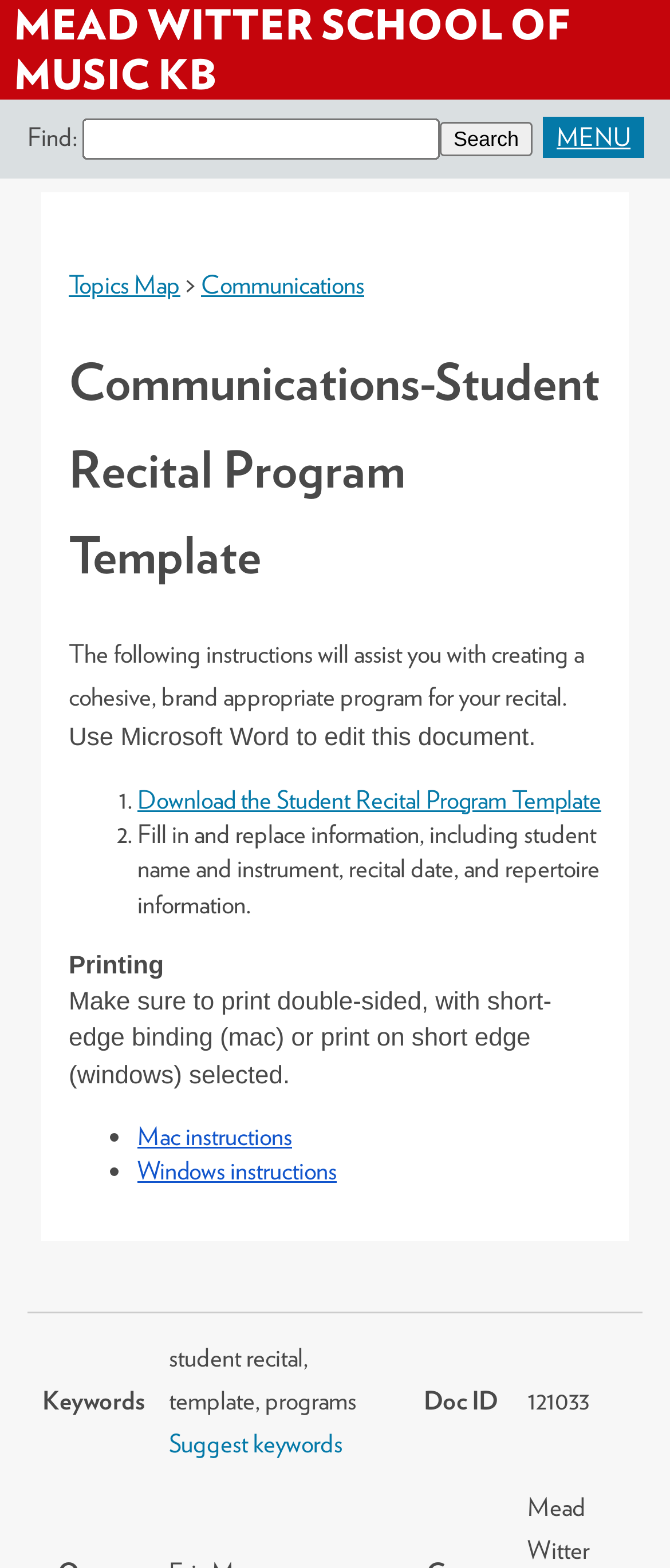What is the purpose of the student recital program template?
Answer with a single word or short phrase according to what you see in the image.

Create a cohesive program